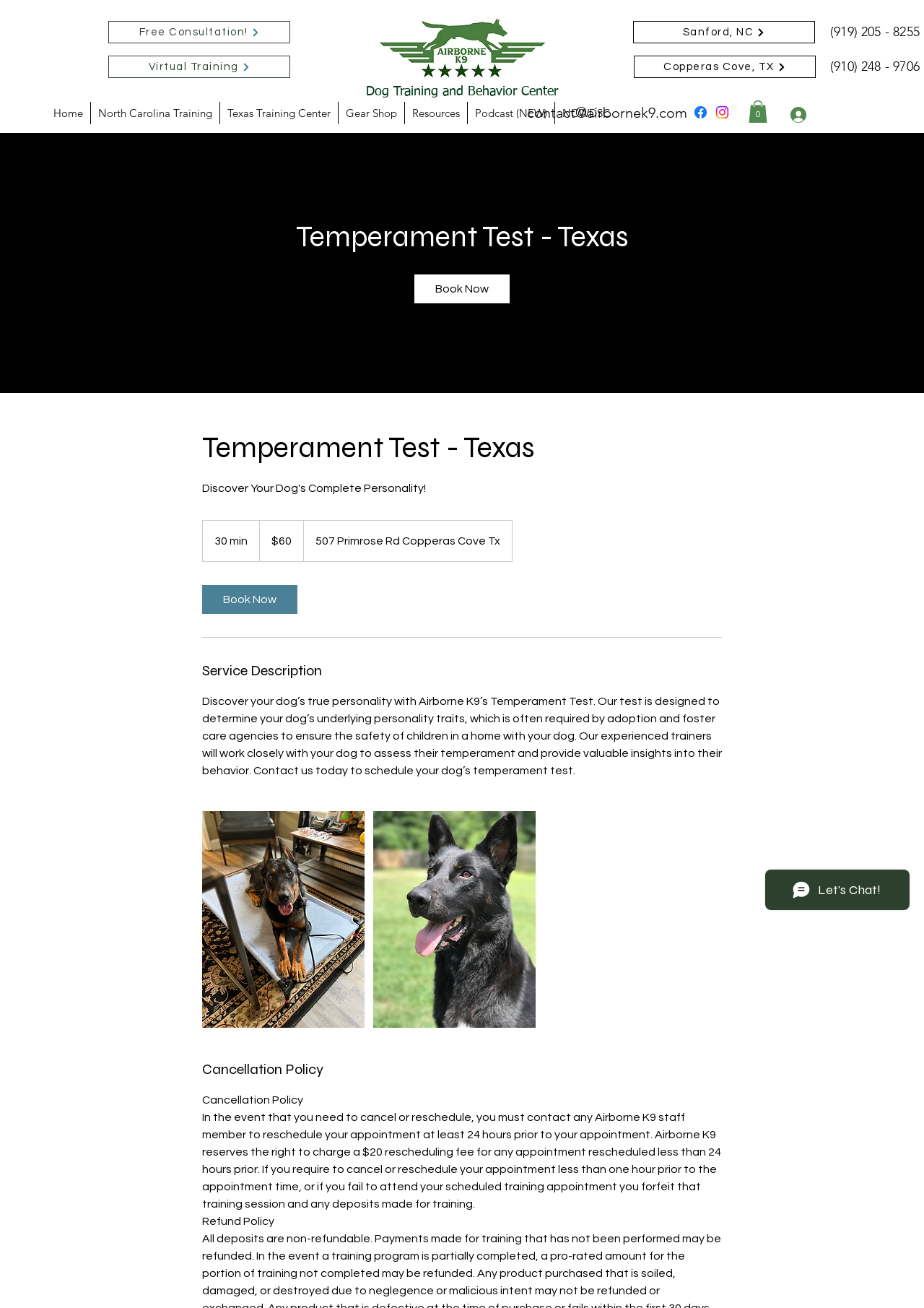What is the text of the webpage's headline?

Temperament Test - Texas